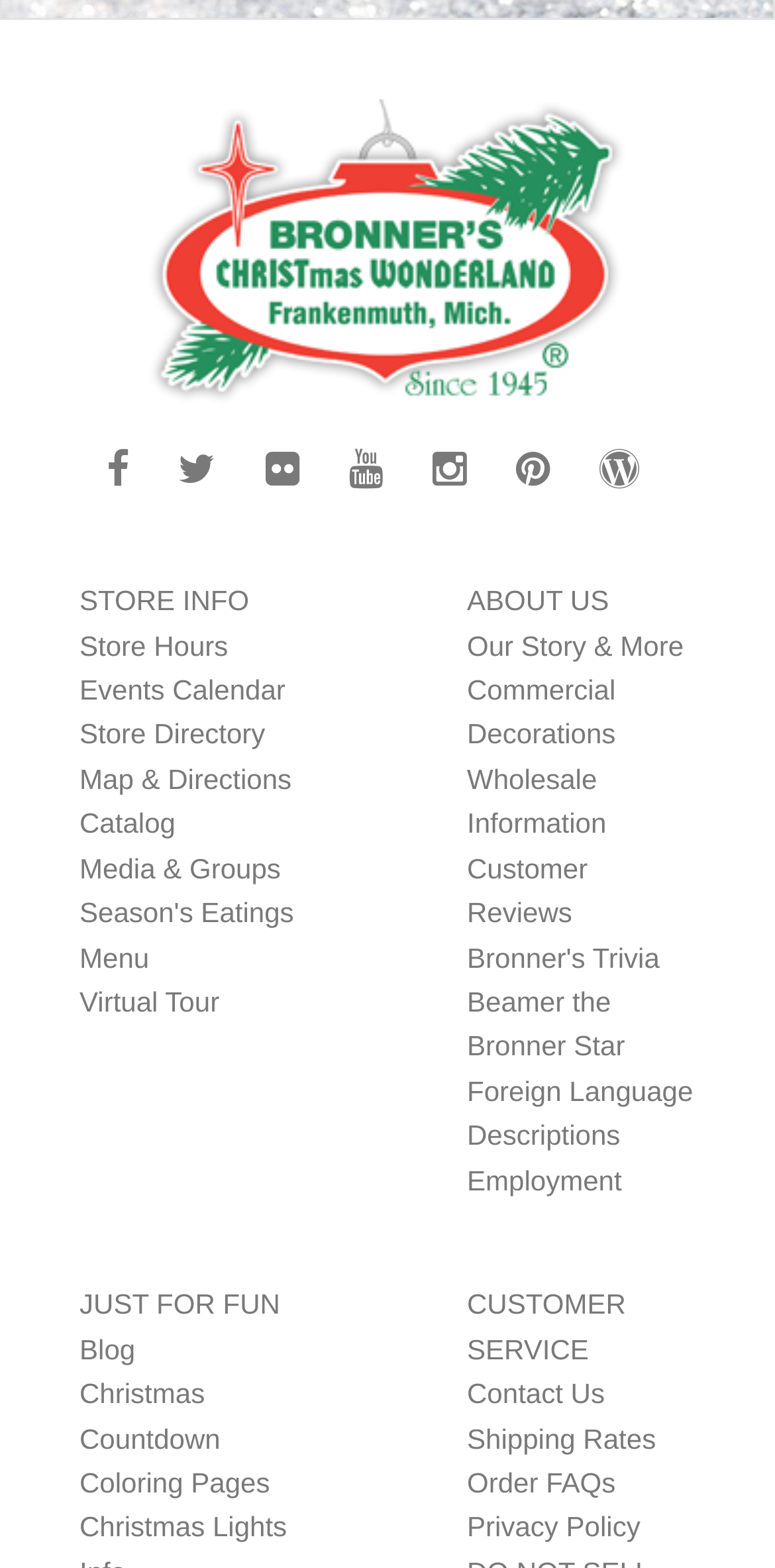How many social media links are there?
Provide an in-depth and detailed explanation in response to the question.

There are six social media links located at the top of the webpage, represented by icons with OCR text '', '', '', '', '', and ''.